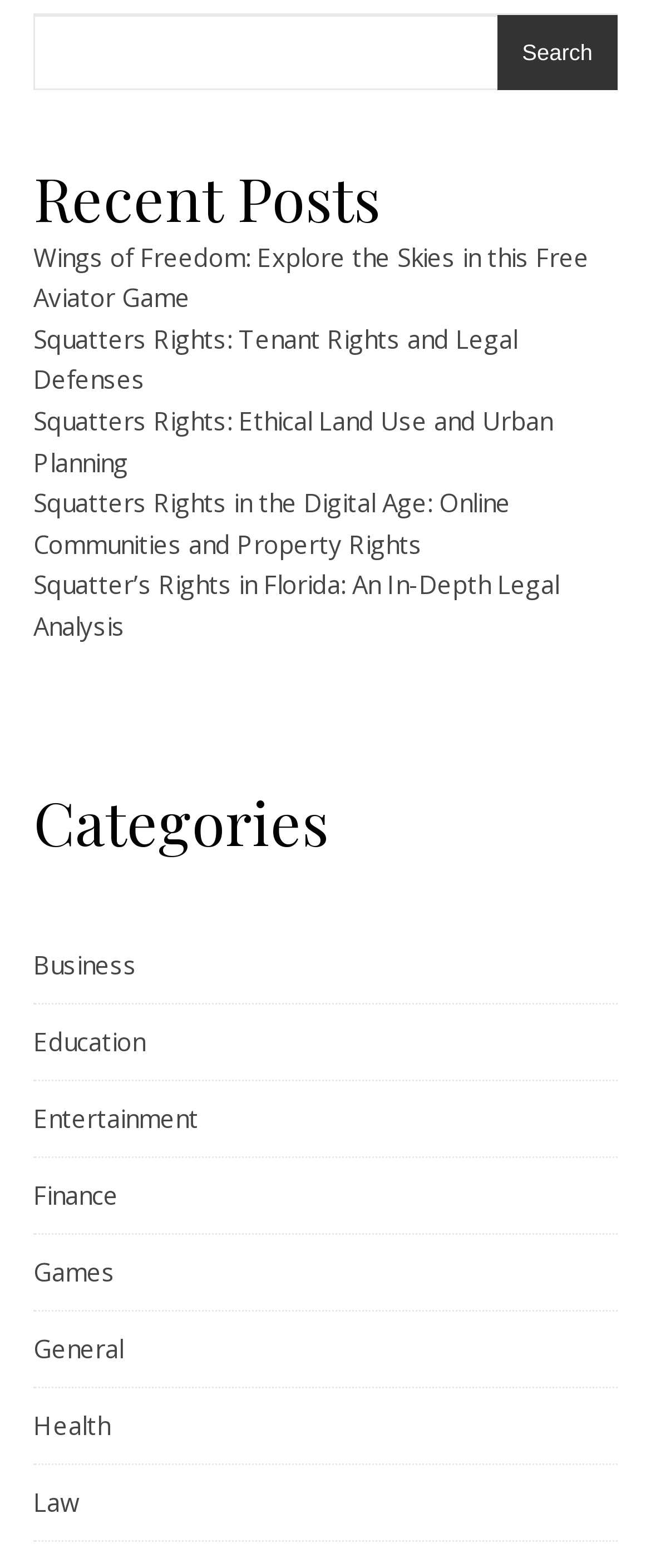Highlight the bounding box of the UI element that corresponds to this description: "Law".

[0.051, 0.934, 0.123, 0.982]